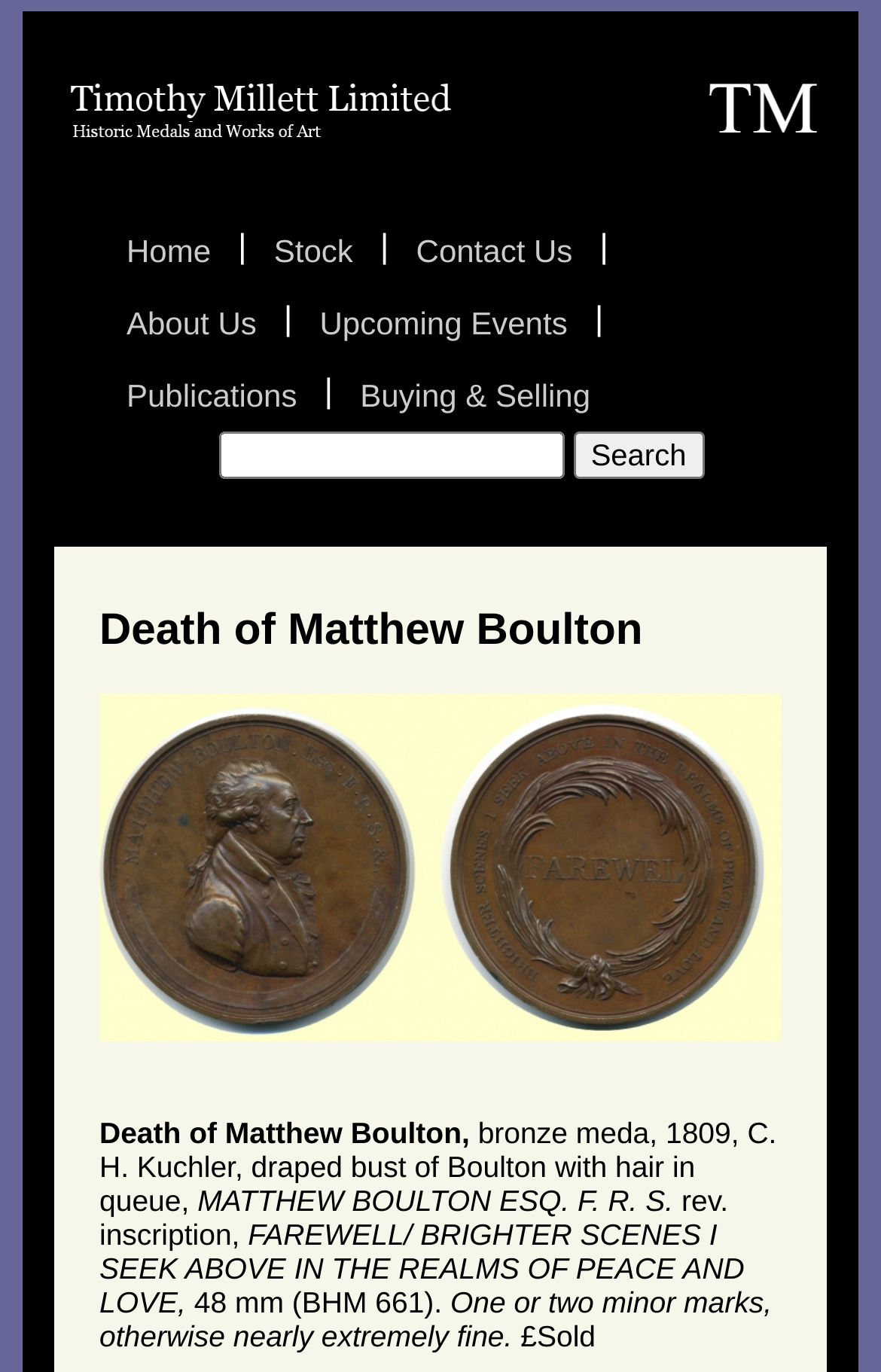Summarize the webpage in an elaborate manner.

This webpage is about a historic medal, specifically the "Death of Matthew Boulton" bronze medal from 1809, created by C. H. Kuchler. At the top of the page, there is a navigation menu with links to "Home", "Stock", "Contact Us", "About Us", "Upcoming Events", "Publications", and "Buying & Selling". Below the navigation menu, there is a search bar with a "Search" button.

The main content of the page is focused on the medal, with a large image of the medal taking up most of the page. Above the image, there is a heading that reads "Death of Matthew Boulton". Below the image, there are several lines of text that describe the medal, including its material, creation date, and design features. The text also includes the inscription on the medal, which reads "FAREWELL/ BRIGHTER SCENES I SEEK ABOVE IN THE REALMS OF PEACE AND LOVE".

Additionally, there are a few more lines of text that provide further details about the medal, such as its size and condition. The page also indicates that the medal has been sold, with a "£Sold" label at the bottom.